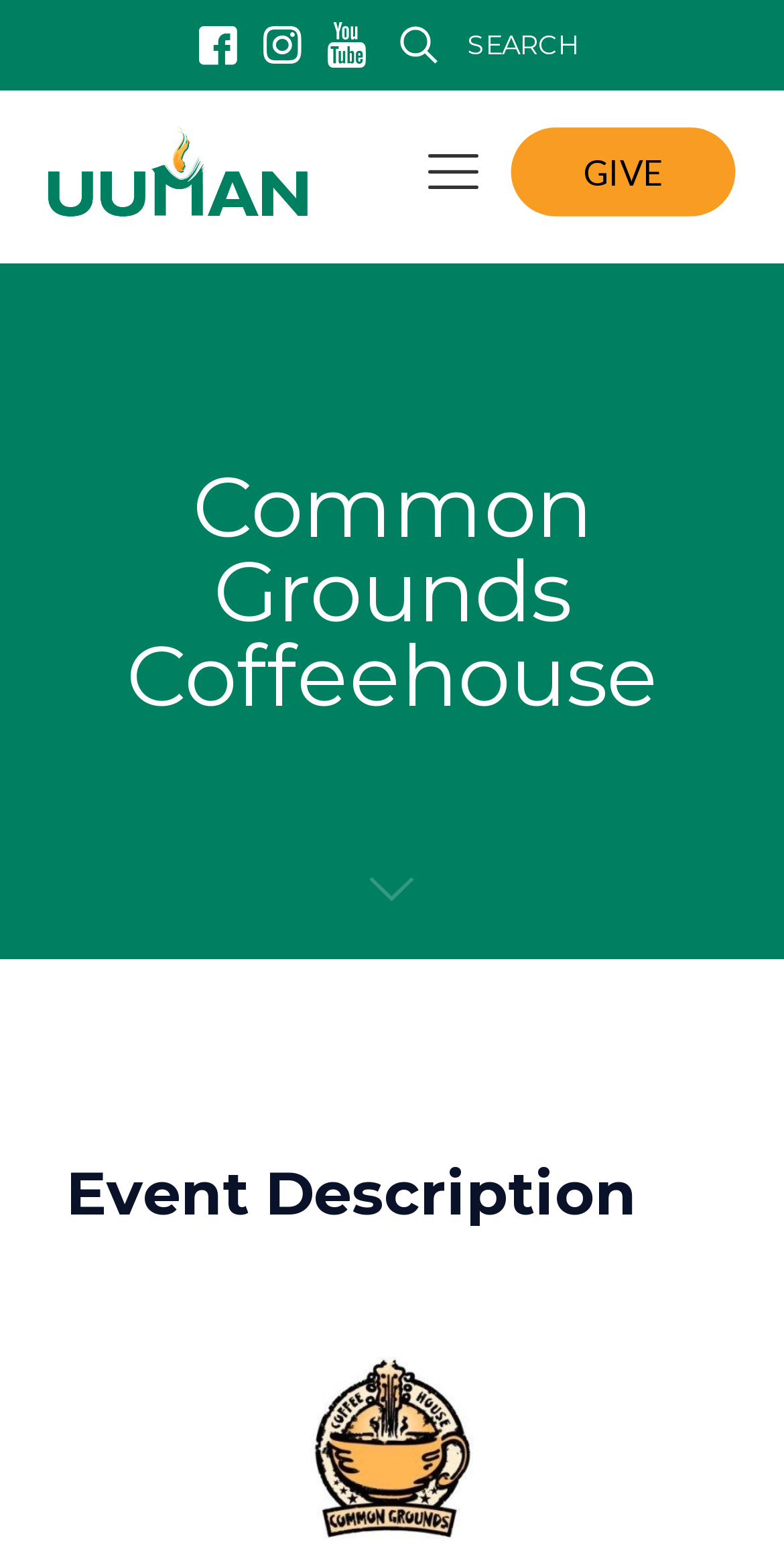How many links are in the top navigation bar? Examine the screenshot and reply using just one word or a brief phrase.

4